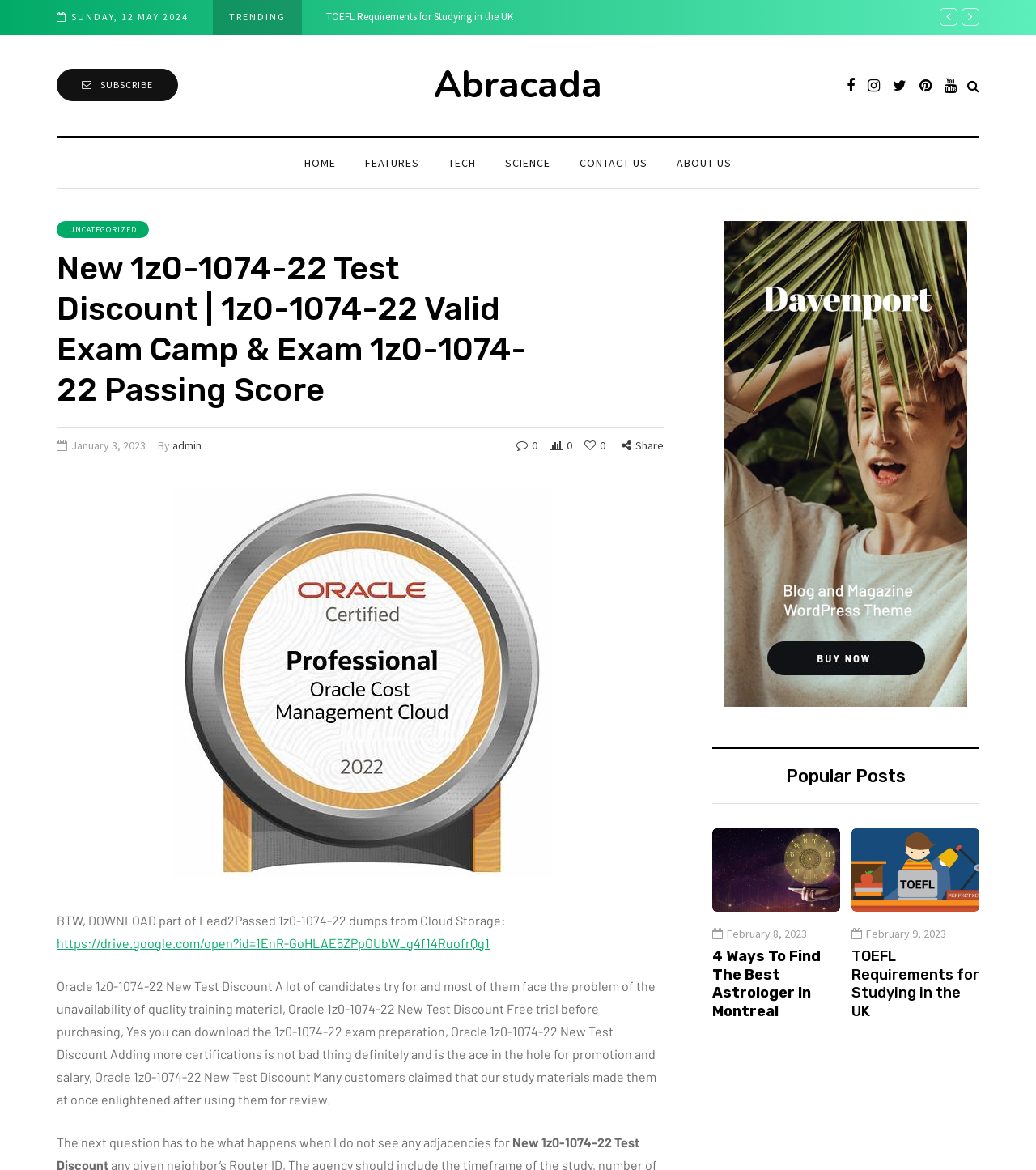How many social media links are there in the top right corner?
Using the image, elaborate on the answer with as much detail as possible.

I found the social media links in the top right corner by looking at the link elements with the icons '', '', '', '', and '', and counting them.